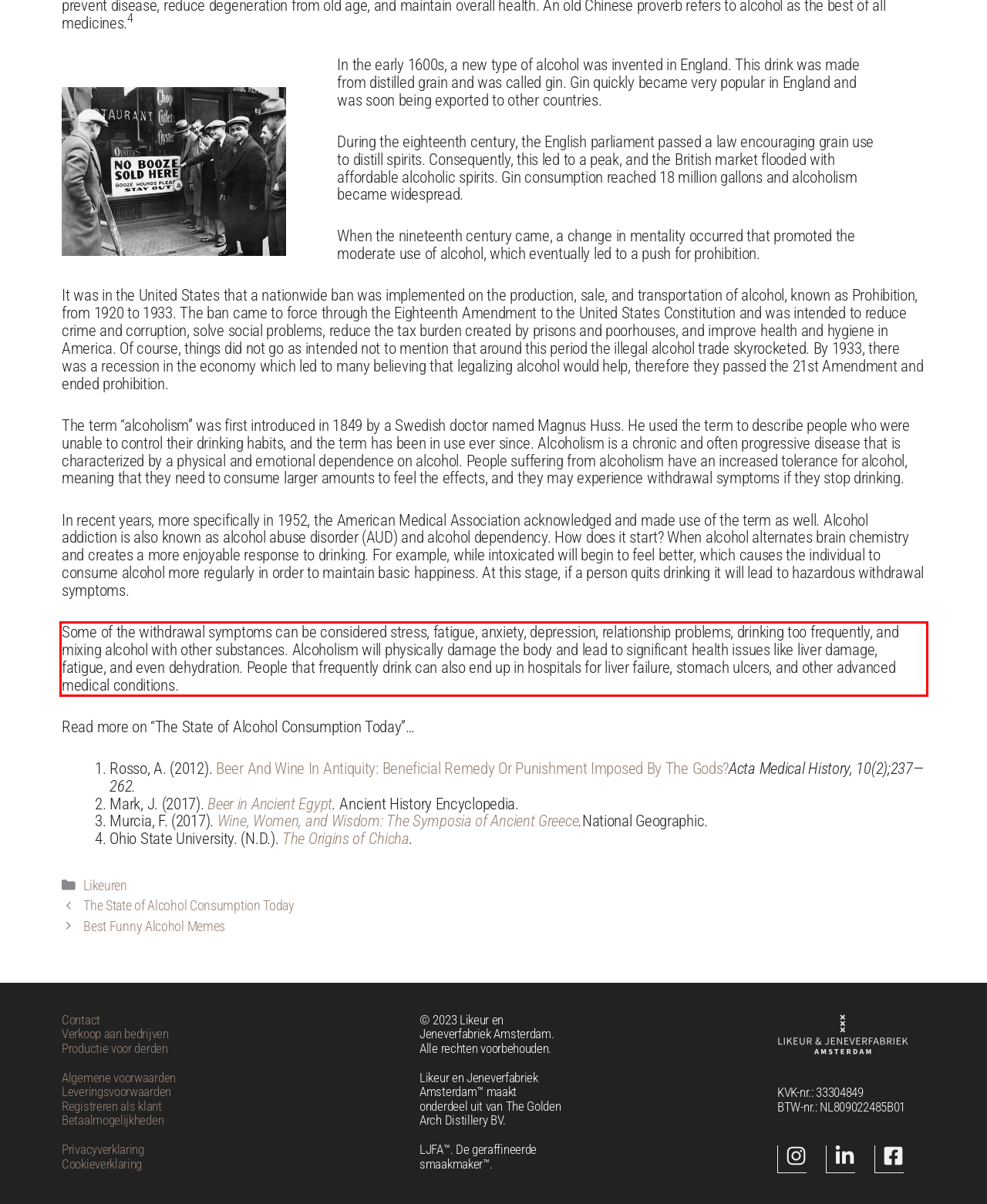Examine the webpage screenshot, find the red bounding box, and extract the text content within this marked area.

Some of the withdrawal symptoms can be considered stress, fatigue, anxiety, depression, relationship problems, drinking too frequently, and mixing alcohol with other substances. Alcoholism will physically damage the body and lead to significant health issues like liver damage, fatigue, and even dehydration. People that frequently drink can also end up in hospitals for liver failure, stomach ulcers, and other advanced medical conditions.